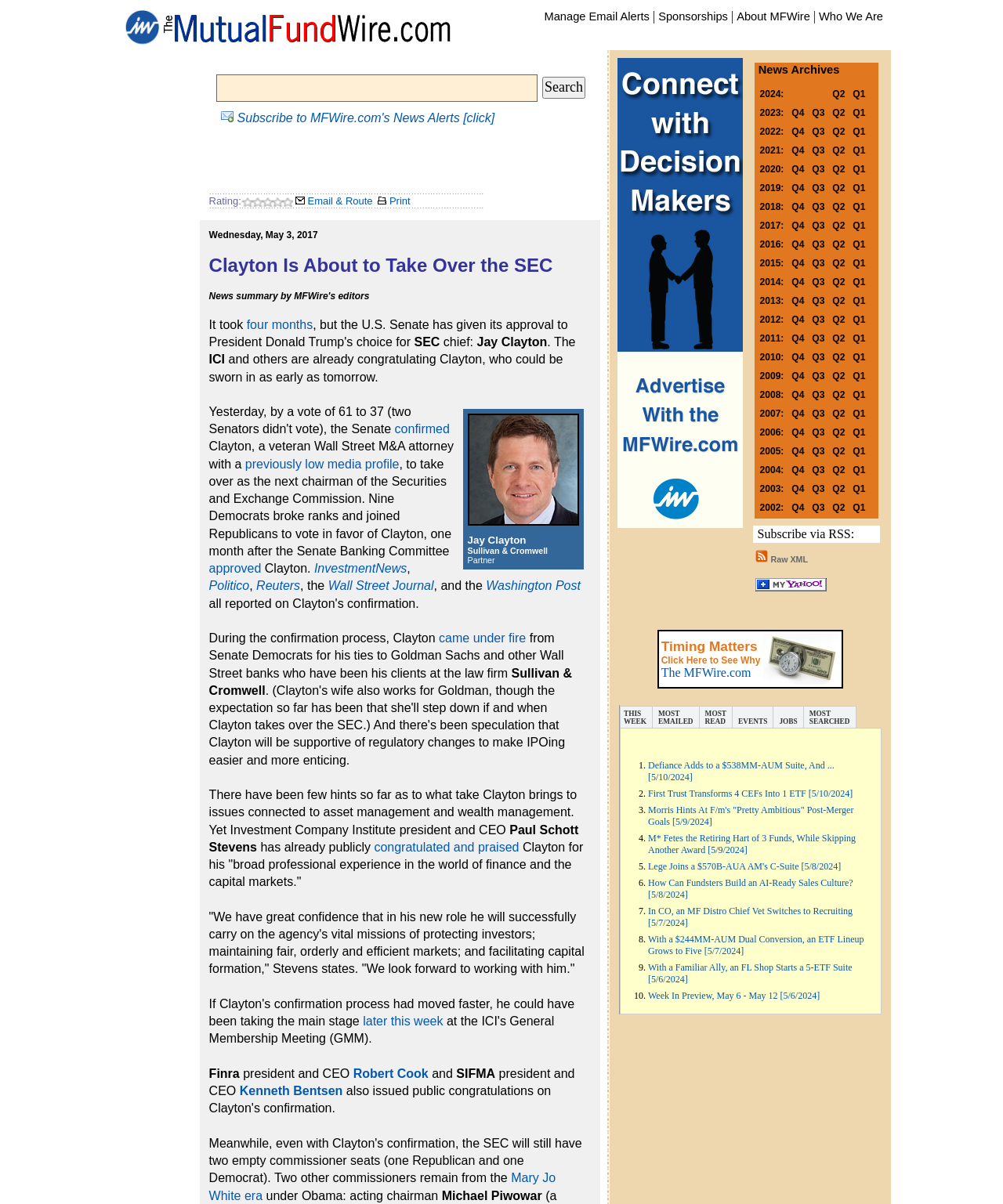Identify the bounding box of the HTML element described as: "previously low media profile".

[0.247, 0.38, 0.4, 0.391]